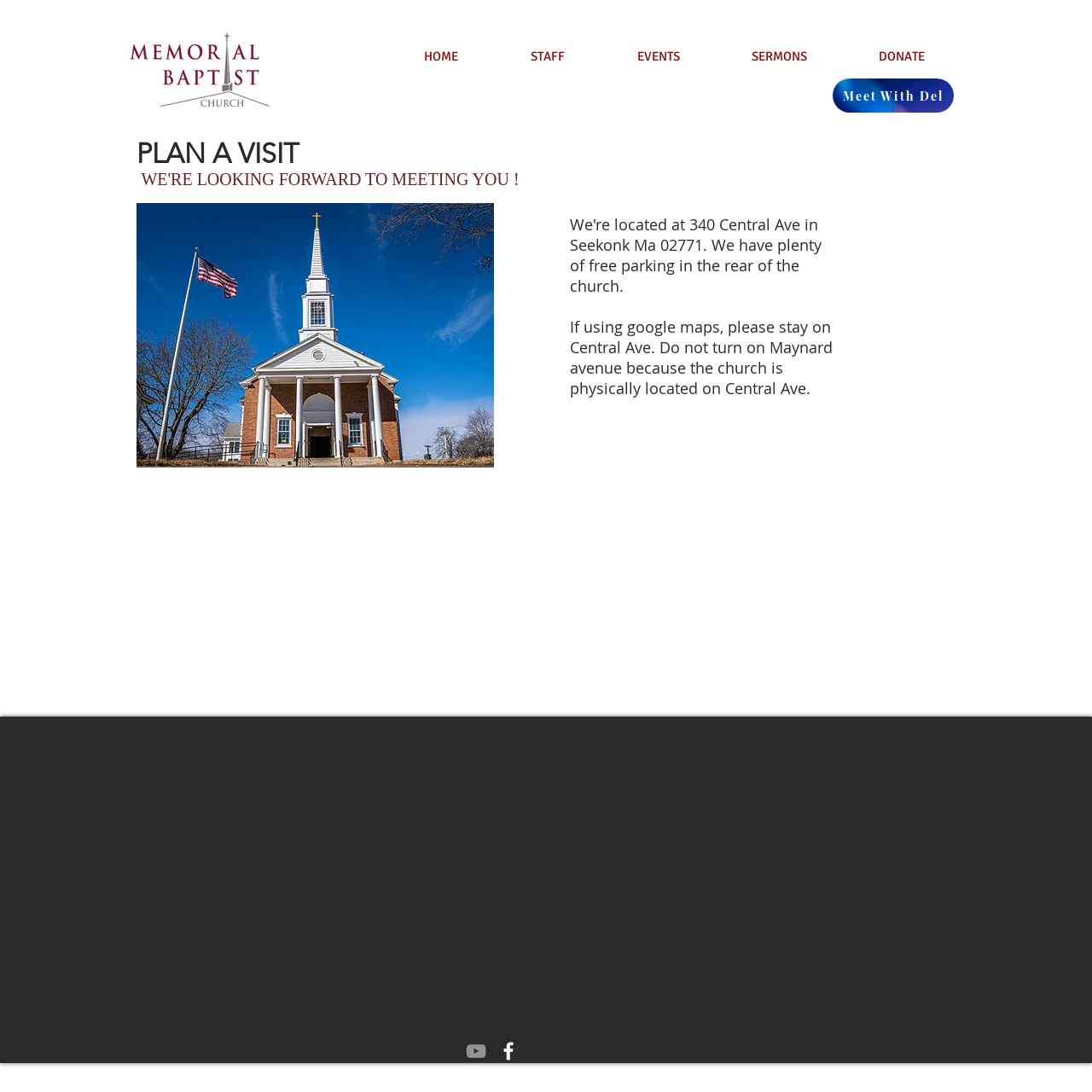Convey a detailed summary of the webpage, mentioning all key elements.

The webpage is for Memorial Baptist Church (MBC) in Seekonk, with a prominent logo at the top left corner. Below the logo, there is a navigation menu with links to different sections of the website, including "HOME", "STAFF", "EVENTS", "SERMONS", and "DONATE". 

To the right of the navigation menu, there is a call-to-action link "Meet With Del". The main content of the webpage is divided into two sections. The top section has a heading "PLAN A VISIT" and a subheading "WE'RE LOOKING FORWARD TO MEETING YOU!". Below the headings, there is an image, and a paragraph of text providing instructions for visitors using Google Maps.

The bottom section of the webpage contains contact information, including the church's name, address, phone number, and email address. There is also a social media link to YouTube, represented by a grey icon. Overall, the webpage has a simple and organized layout, making it easy to navigate and find information about the church.